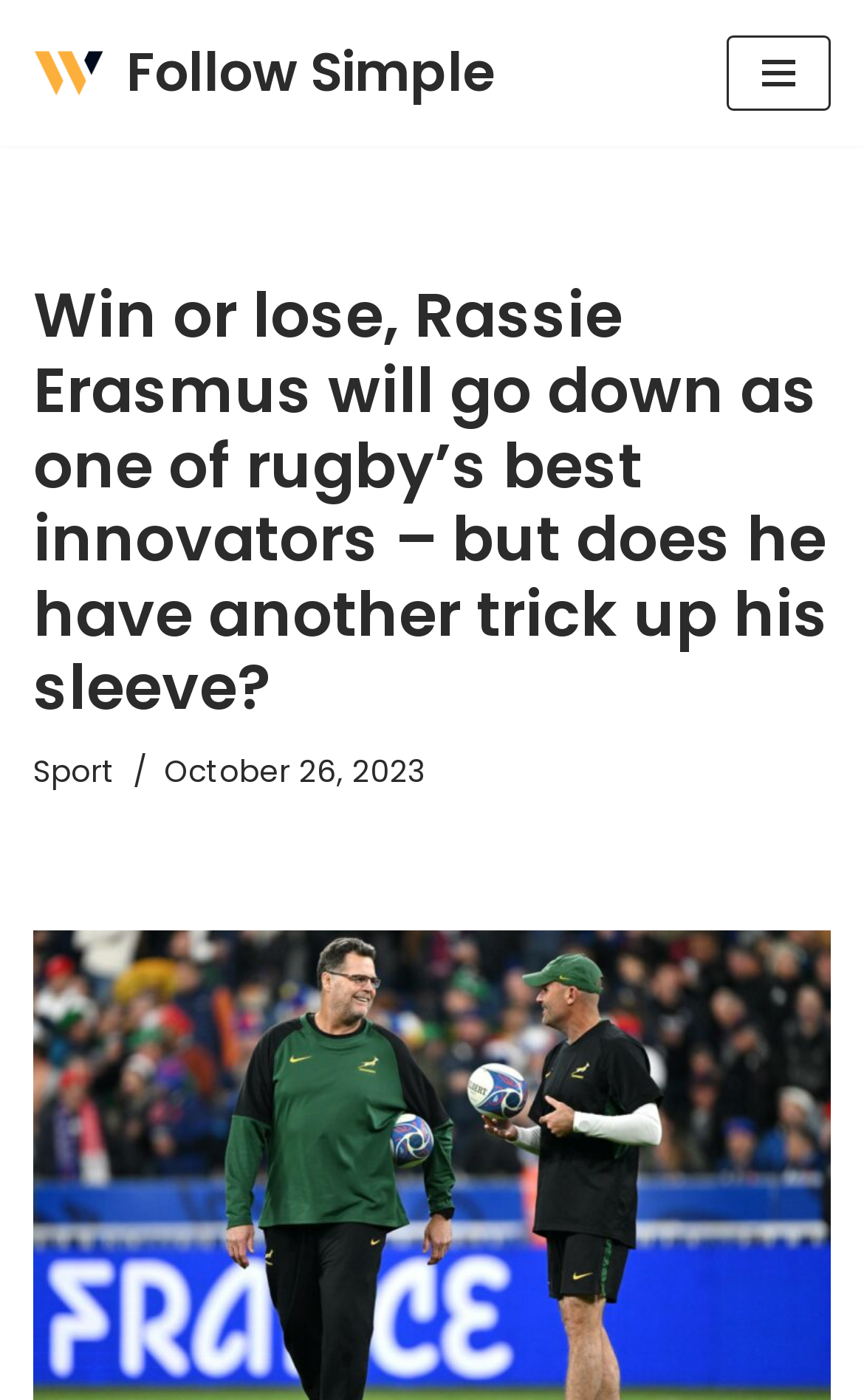How many links are there at the top of the webpage?
Please look at the screenshot and answer in one word or a short phrase.

2